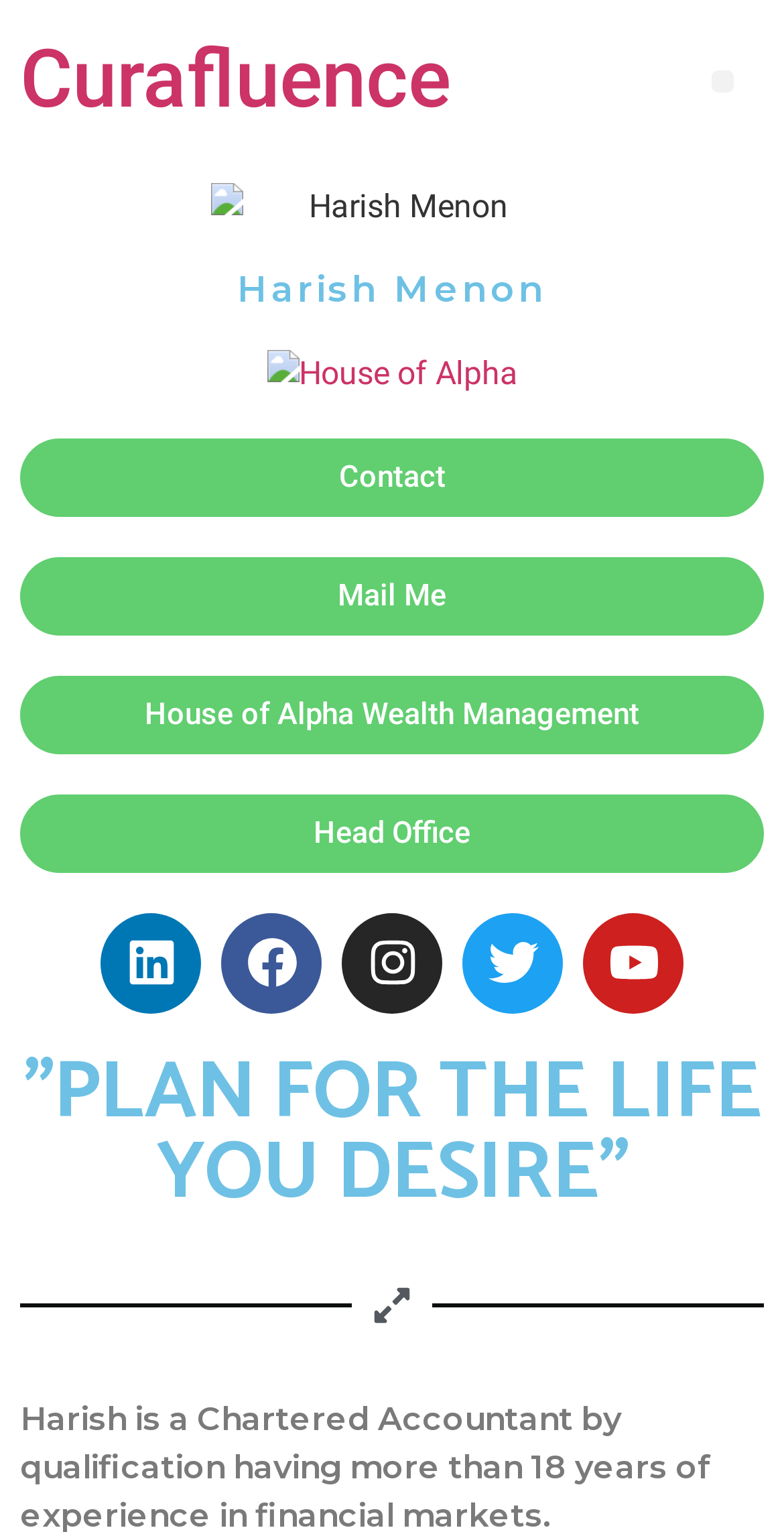Please identify the bounding box coordinates of the element's region that I should click in order to complete the following instruction: "Visit the 'House of Alpha' website". The bounding box coordinates consist of four float numbers between 0 and 1, i.e., [left, top, right, bottom].

[0.34, 0.227, 0.66, 0.259]